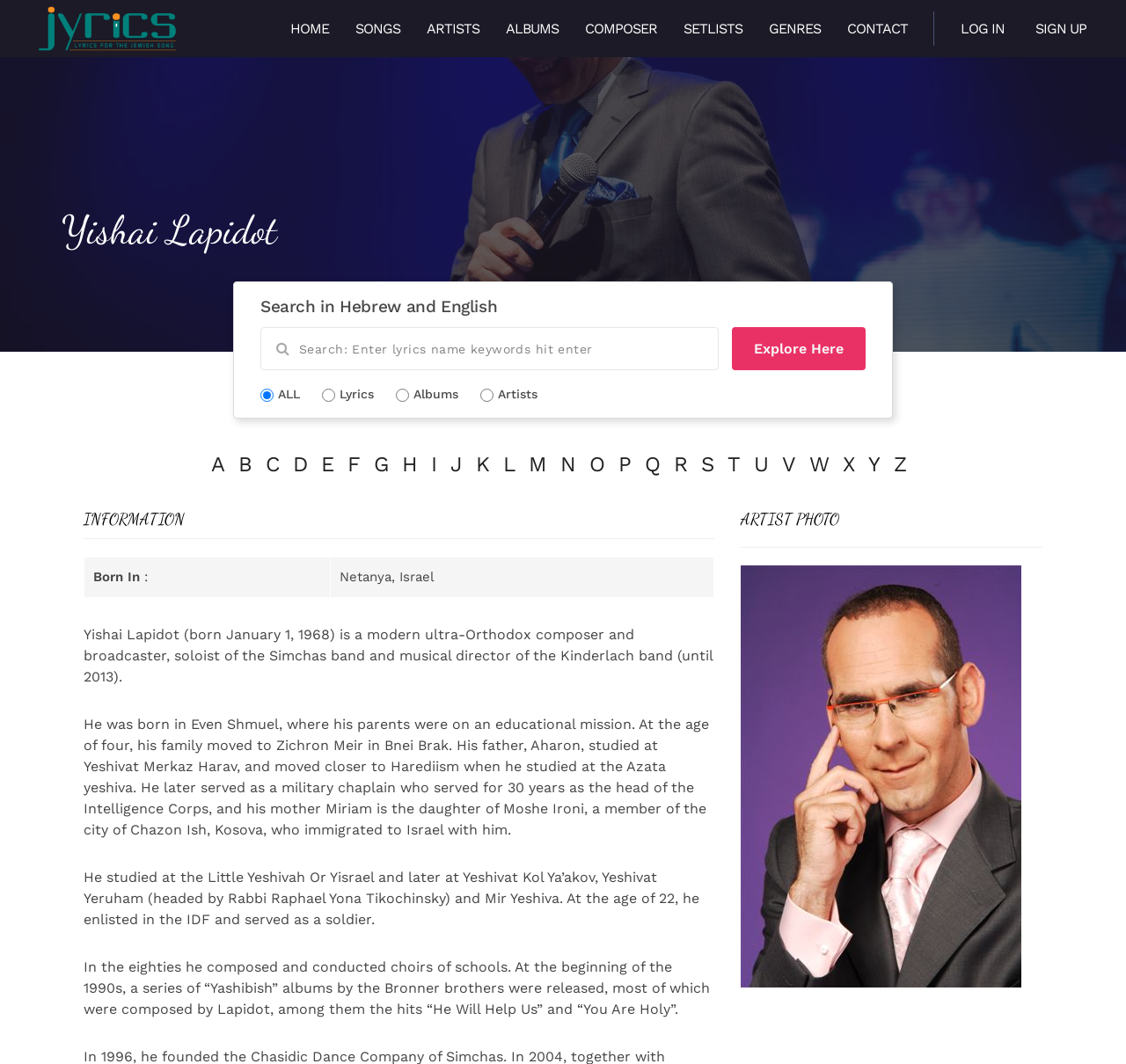Please indicate the bounding box coordinates of the element's region to be clicked to achieve the instruction: "Click on the Y link". Provide the coordinates as four float numbers between 0 and 1, i.e., [left, top, right, bottom].

[0.771, 0.425, 0.782, 0.449]